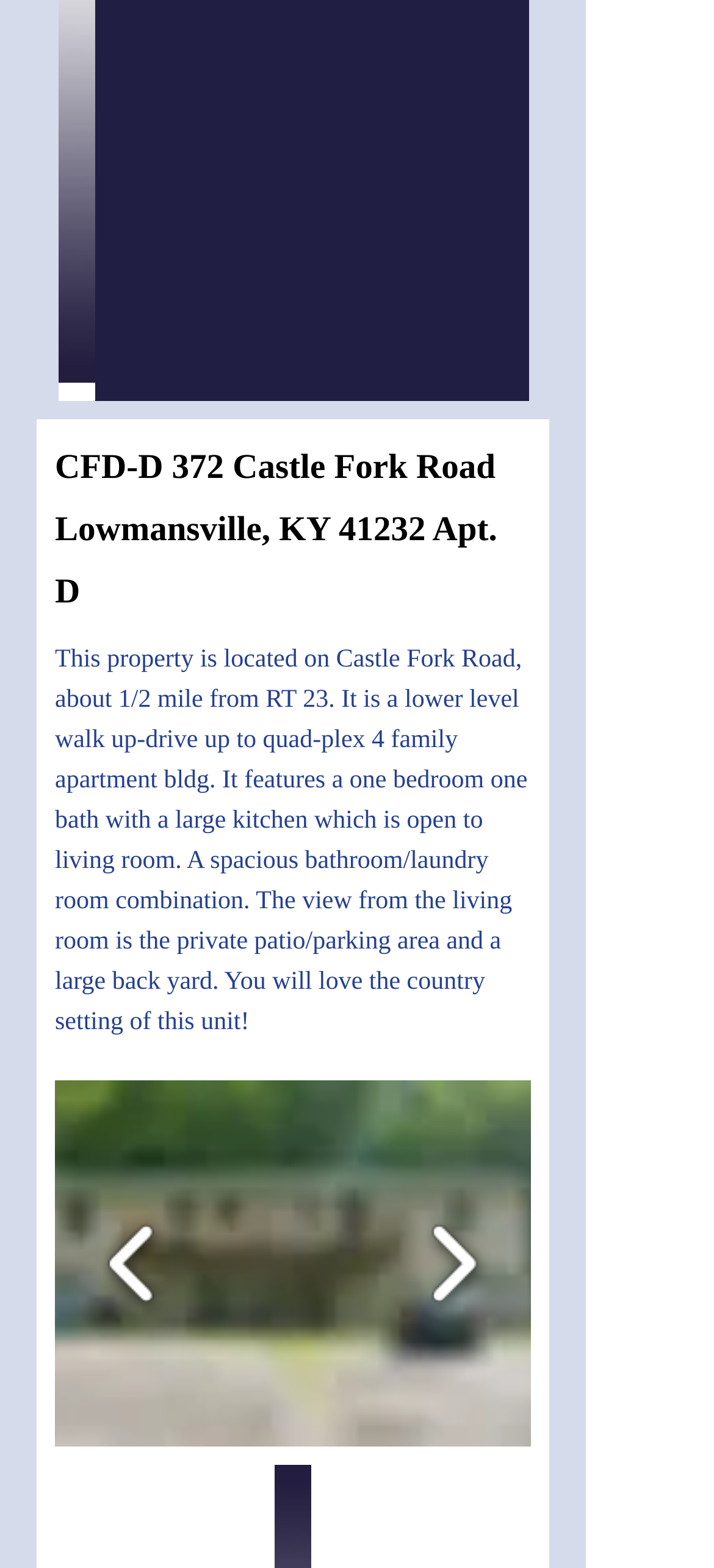From the element description: "aria-describedby="describedby_item-current-0-comp-lelzs8jz"", extract the bounding box coordinates of the UI element. The coordinates should be expressed as four float numbers between 0 and 1, in the order [left, top, right, bottom].

[0.077, 0.689, 0.744, 0.923]